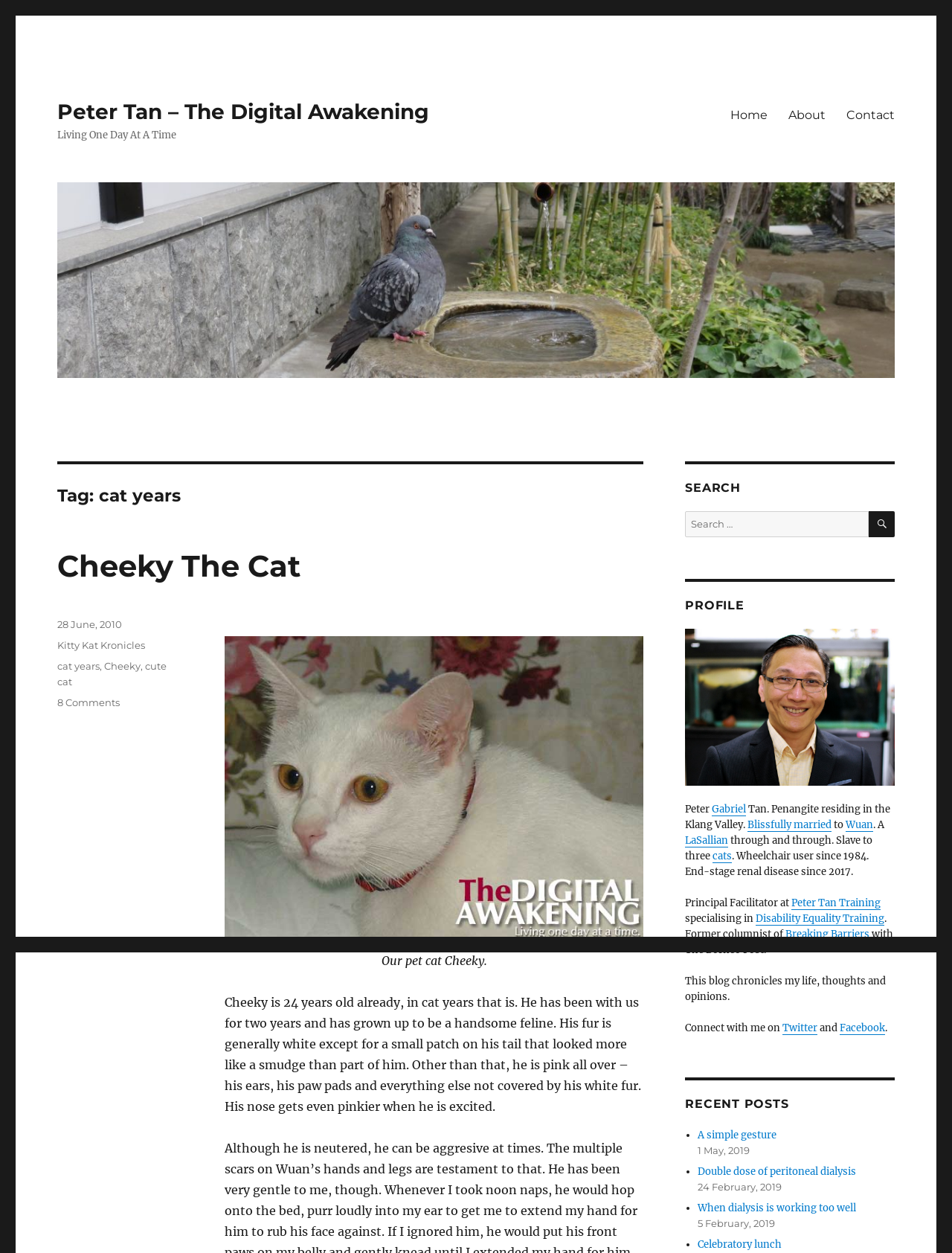Locate the bounding box coordinates of the element that needs to be clicked to carry out the instruction: "Click on the 'Home' link". The coordinates should be given as four float numbers ranging from 0 to 1, i.e., [left, top, right, bottom].

[0.756, 0.079, 0.817, 0.104]